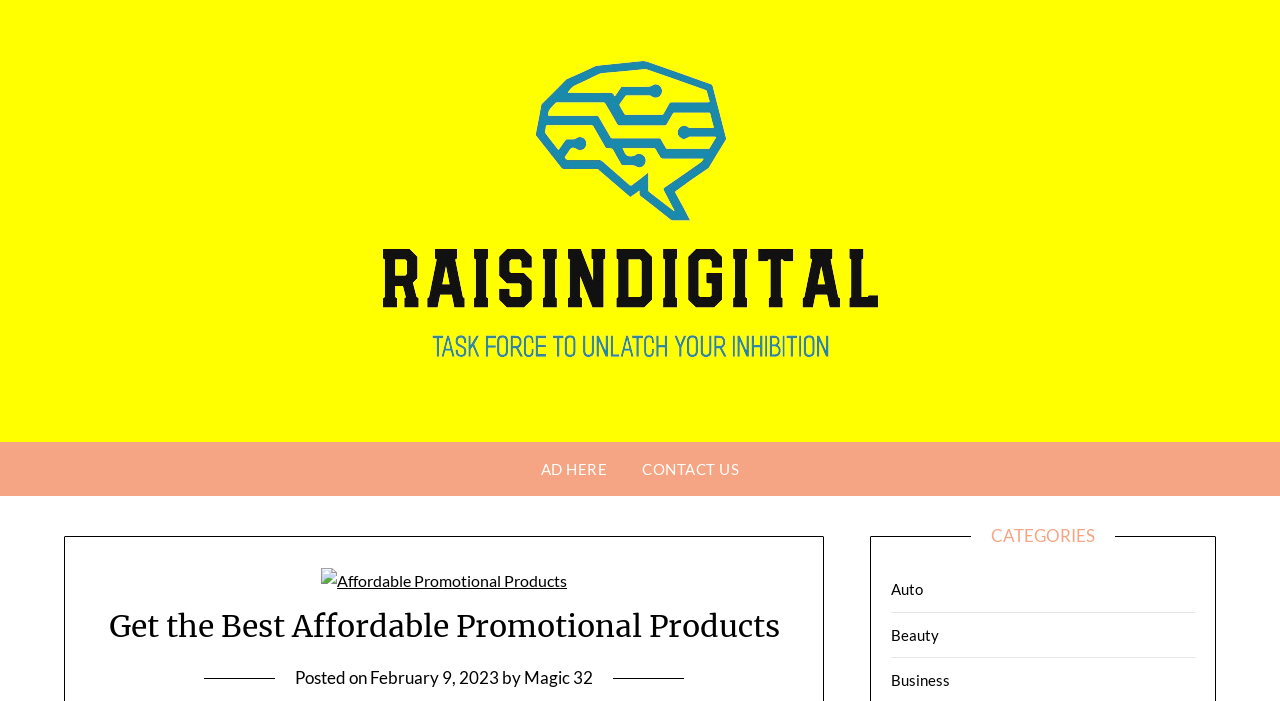What is the category below Auto? Look at the image and give a one-word or short phrase answer.

Beauty